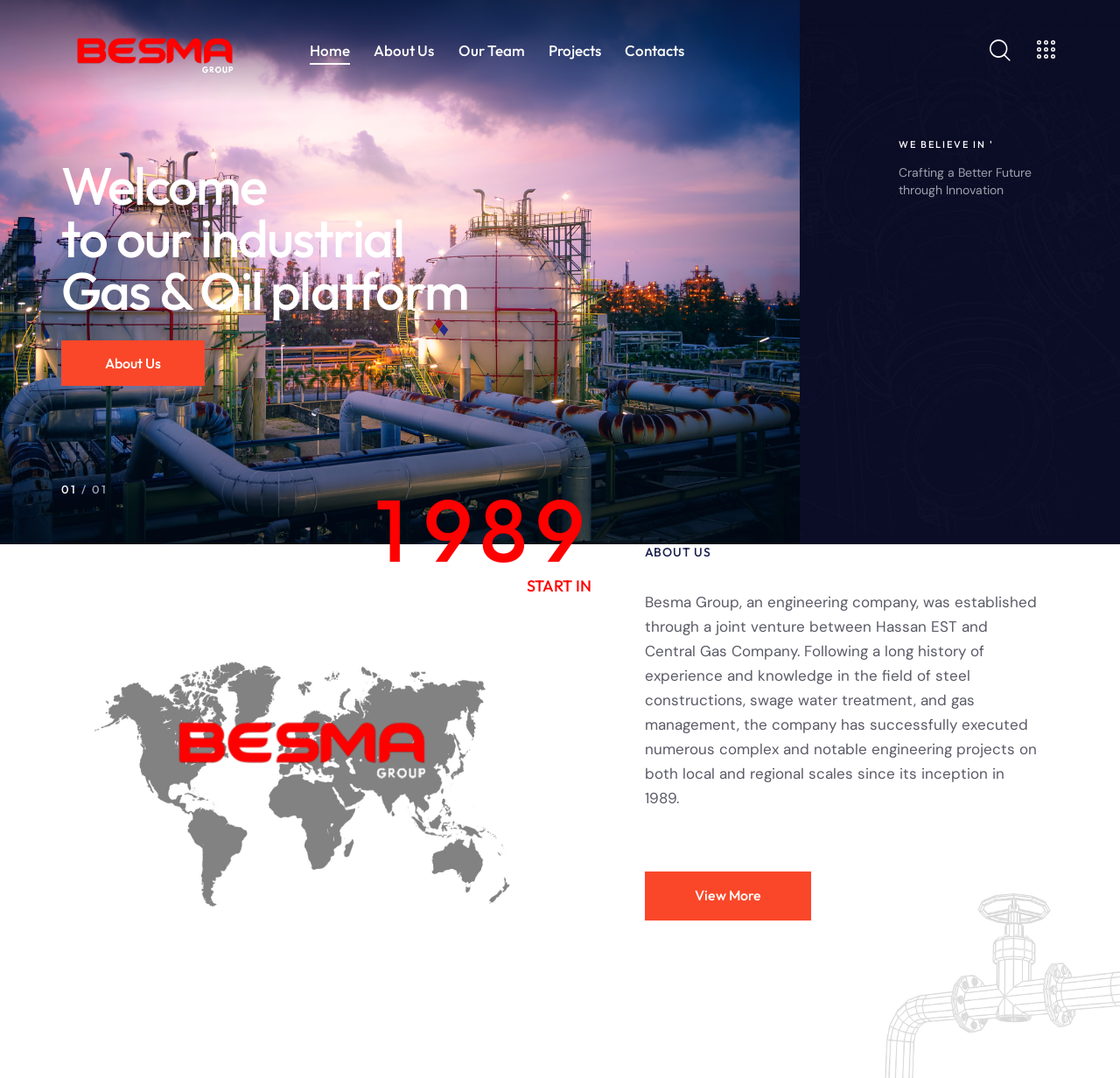Select the bounding box coordinates of the element I need to click to carry out the following instruction: "Read the article about dreaming of reconciling with your spouse".

None